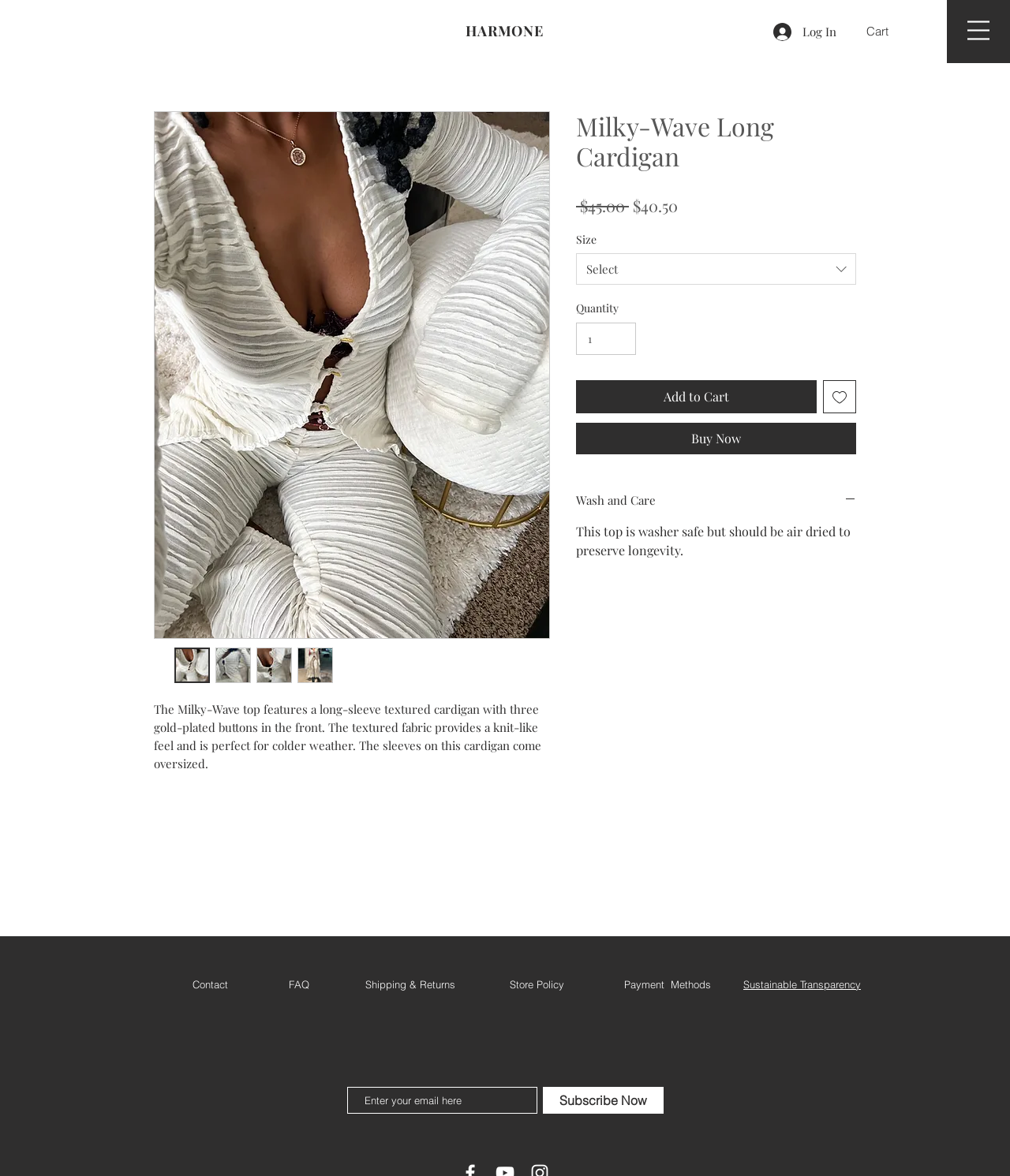Can you specify the bounding box coordinates for the region that should be clicked to fulfill this instruction: "Log in to your account".

[0.755, 0.015, 0.839, 0.039]